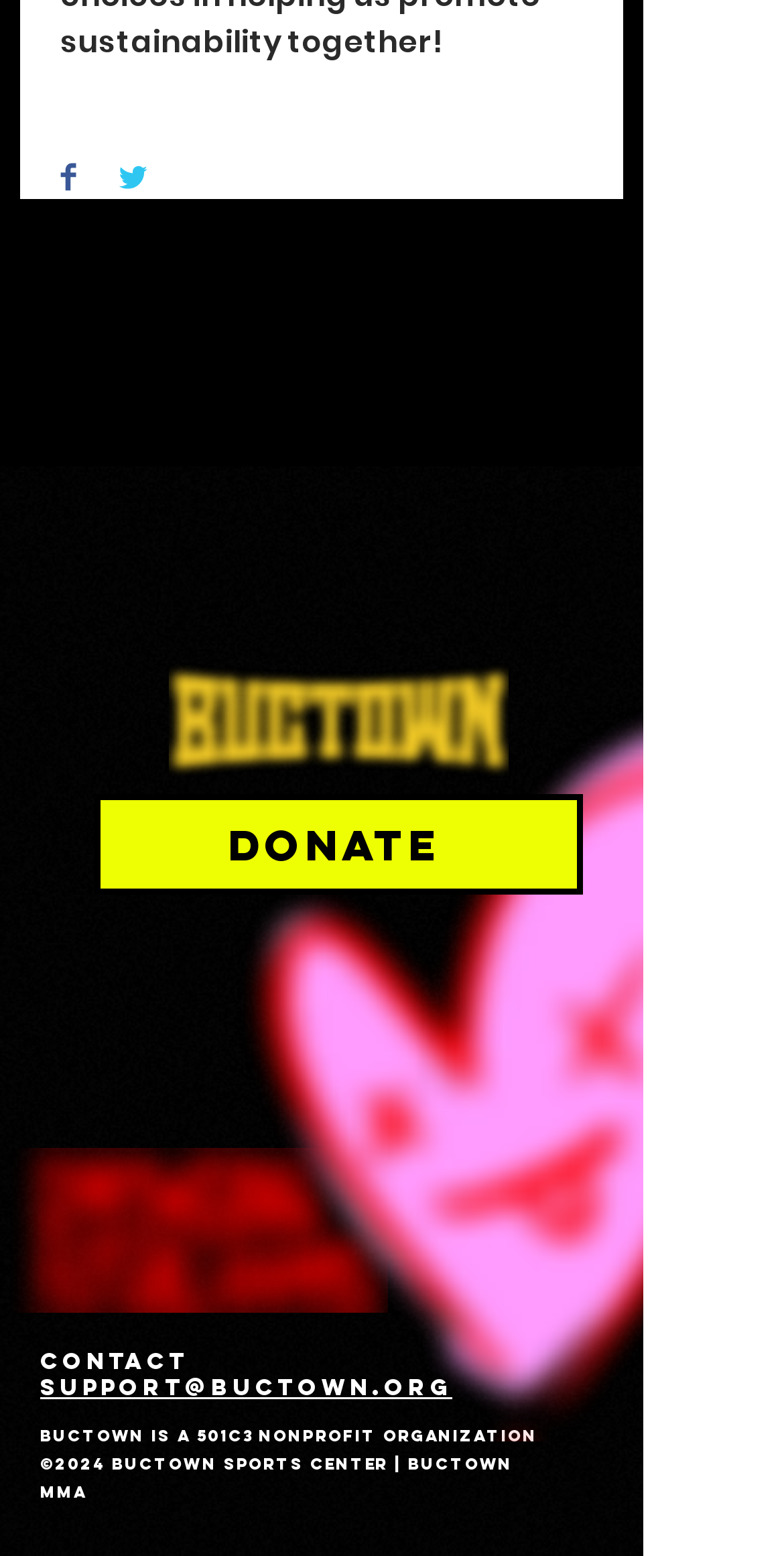What is the name of the organization?
Can you provide an in-depth and detailed response to the question?

The name of the organization can be found in the StaticText element with the text 'buctown is a 501c3 nonprofit organization' and also in the link 'buctown mma' at the bottom of the page.